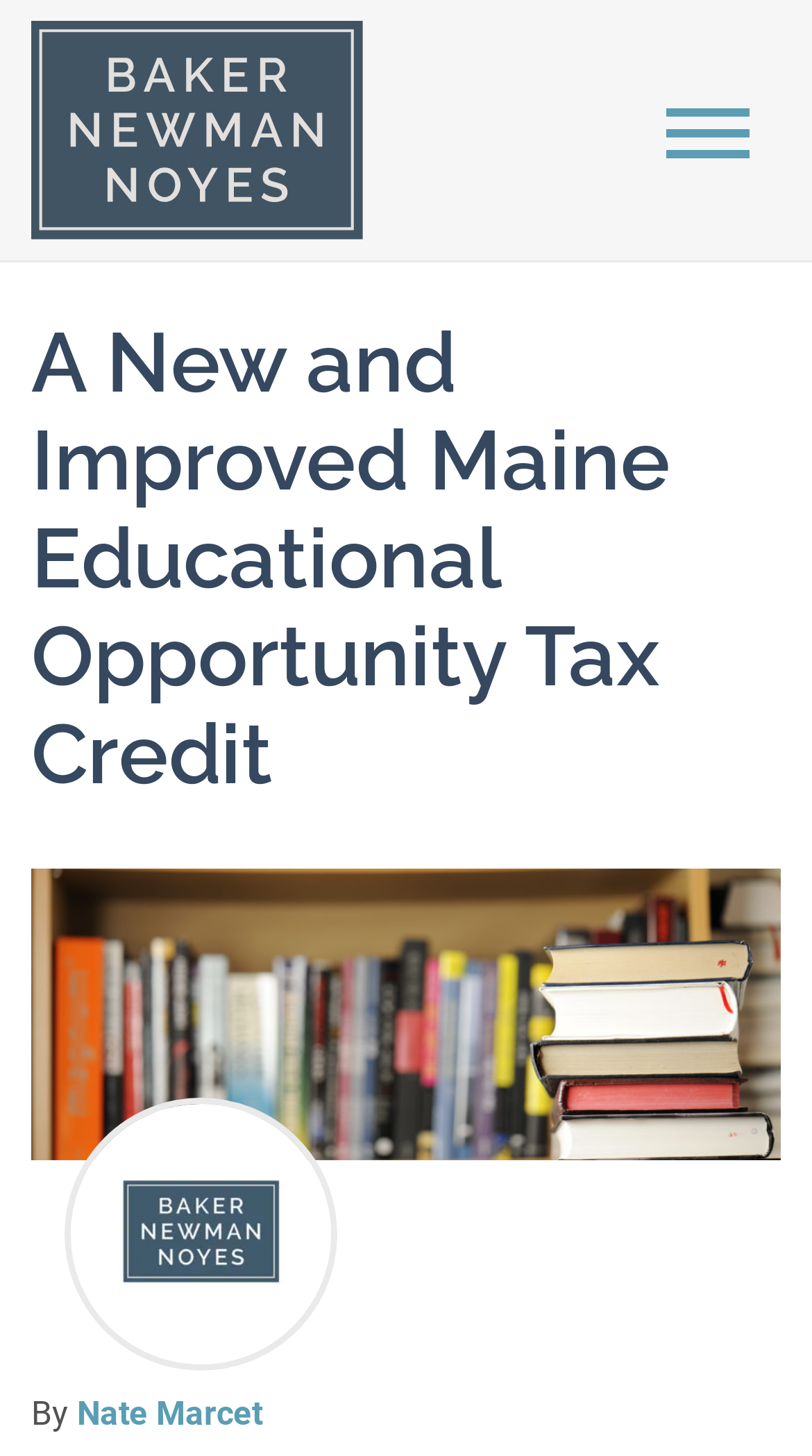Produce an extensive caption that describes everything on the webpage.

The webpage is about the Maine Educational Opportunity Tax Credit, with a focus on its improvements. At the top left corner, there is a logo of Baker Newman Noyes, which is also a link. Next to the logo, there is a toggle navigation button that controls the primary navigation menu. 

Below the logo and navigation button, there is a heading that reads "A New and Improved Maine Educational Opportunity Tax Credit". This heading spans across the top of the page, from the left edge to the right edge. 

Further down, there is an image of Baker Newman Noyes, positioned to the left of center. Below the image, there is a byline that reads "By" followed by a link to the author, Nate Marcet. The byline and author link are positioned at the bottom left corner of the page.